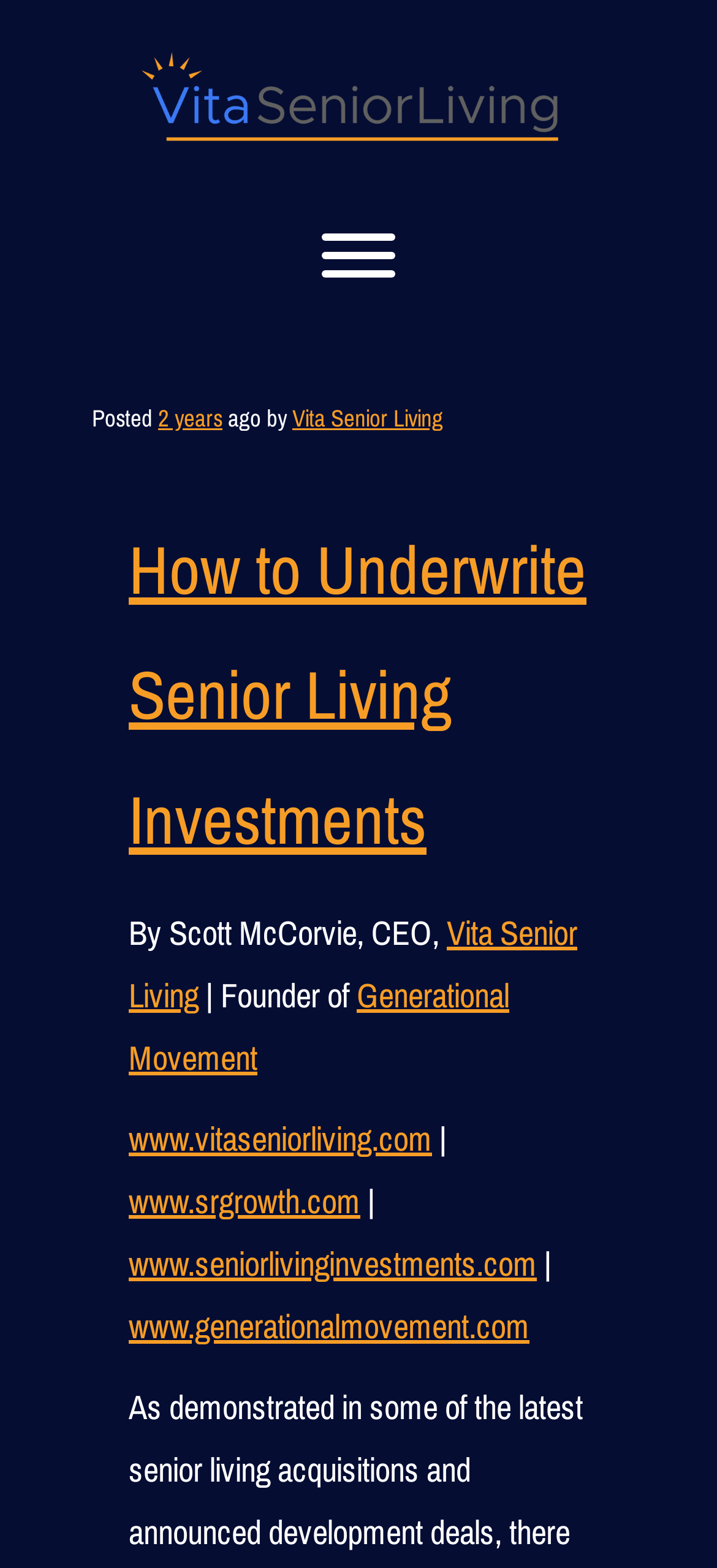Based on the element description: "Vita Senior Living", identify the UI element and provide its bounding box coordinates. Use four float numbers between 0 and 1, [left, top, right, bottom].

[0.179, 0.575, 0.805, 0.655]